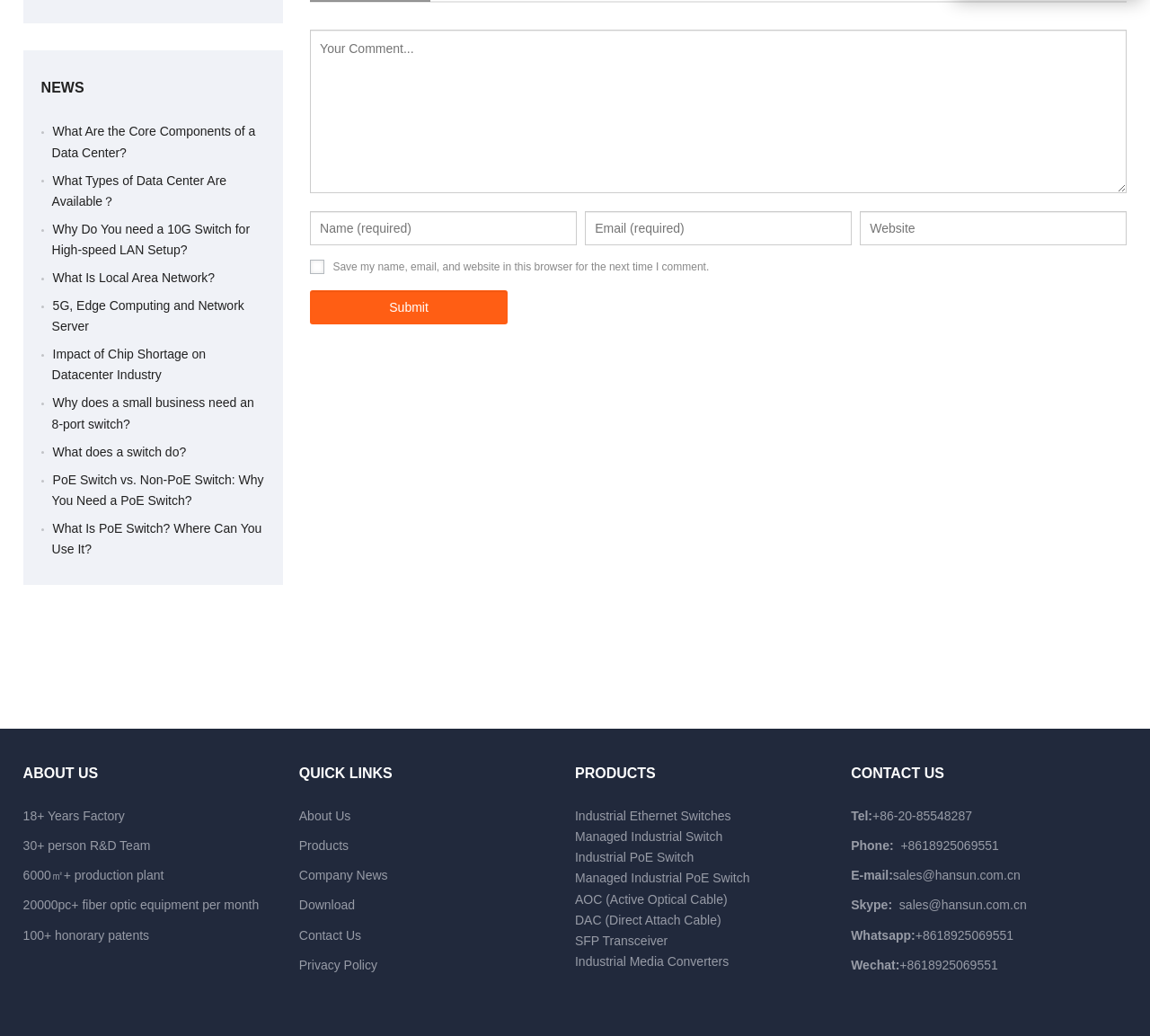What is the purpose of the comment section?
Offer a detailed and full explanation in response to the question.

The comment section is located at the top of the webpage, with input fields for name, email, website, and a checkbox to save the information for future comments. The presence of a submit button suggests that users can leave a comment, which is a common feature on websites to allow users to engage with the content.